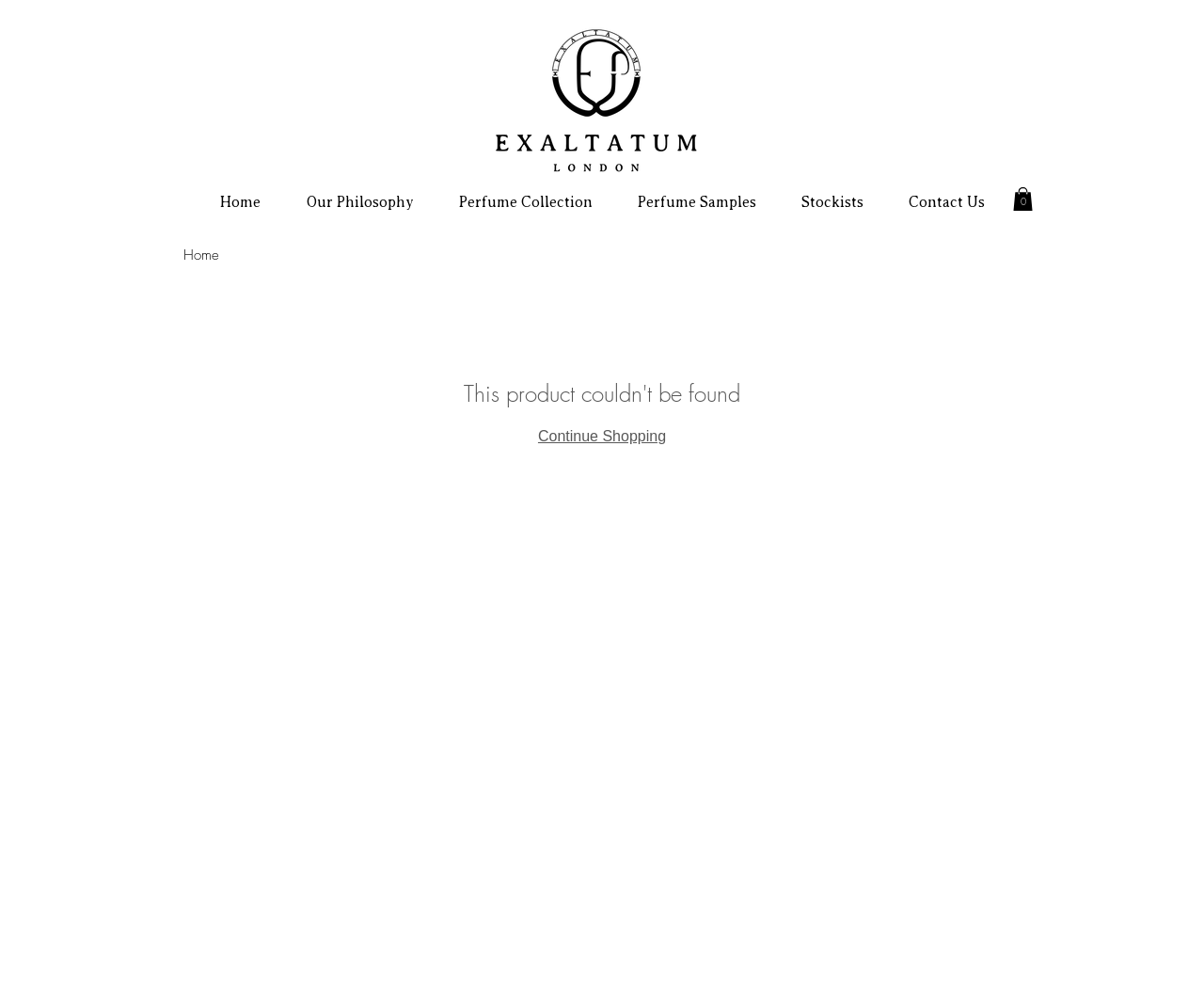Please identify the bounding box coordinates of the element that needs to be clicked to perform the following instruction: "open cart".

[0.841, 0.187, 0.858, 0.21]